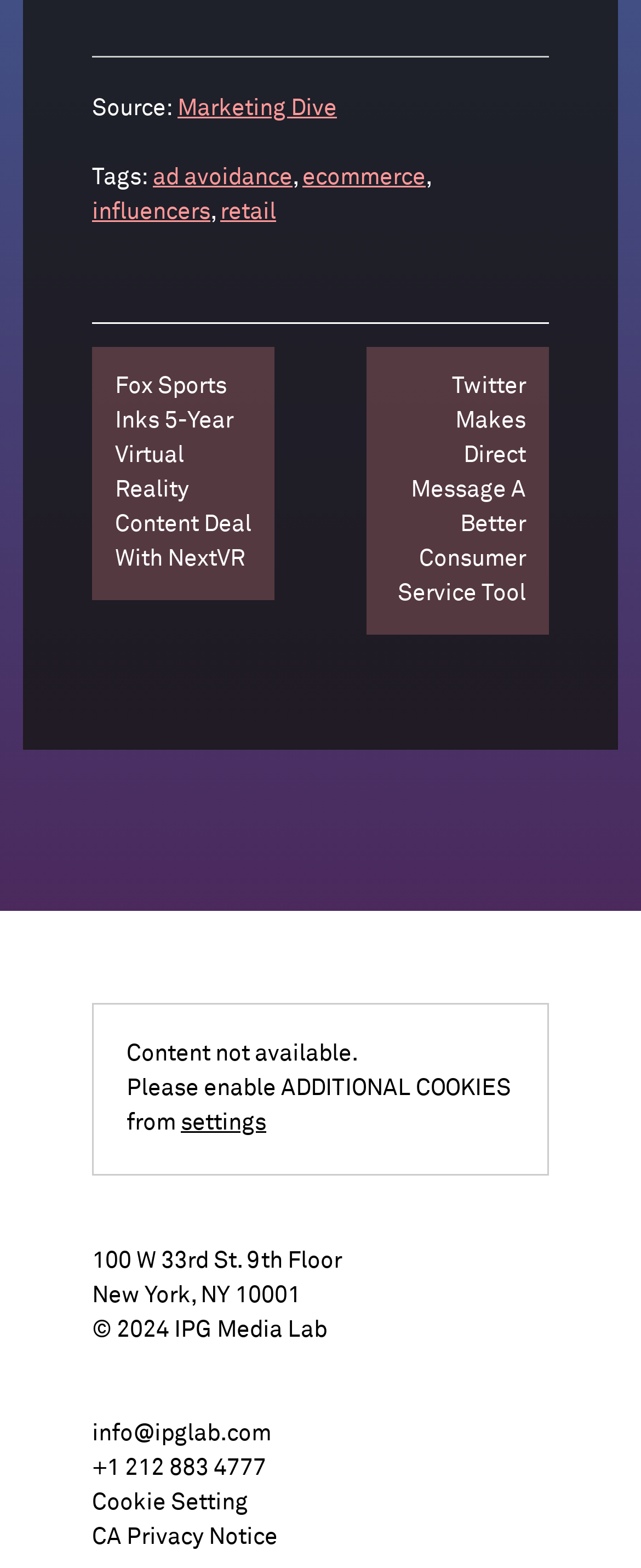What is the address of IPG Media Lab?
Examine the image and provide an in-depth answer to the question.

The address of IPG Media Lab is mentioned as '100 W 33rd St. 9th Floor, New York, NY 10001' which is located in the complementary section of the webpage.